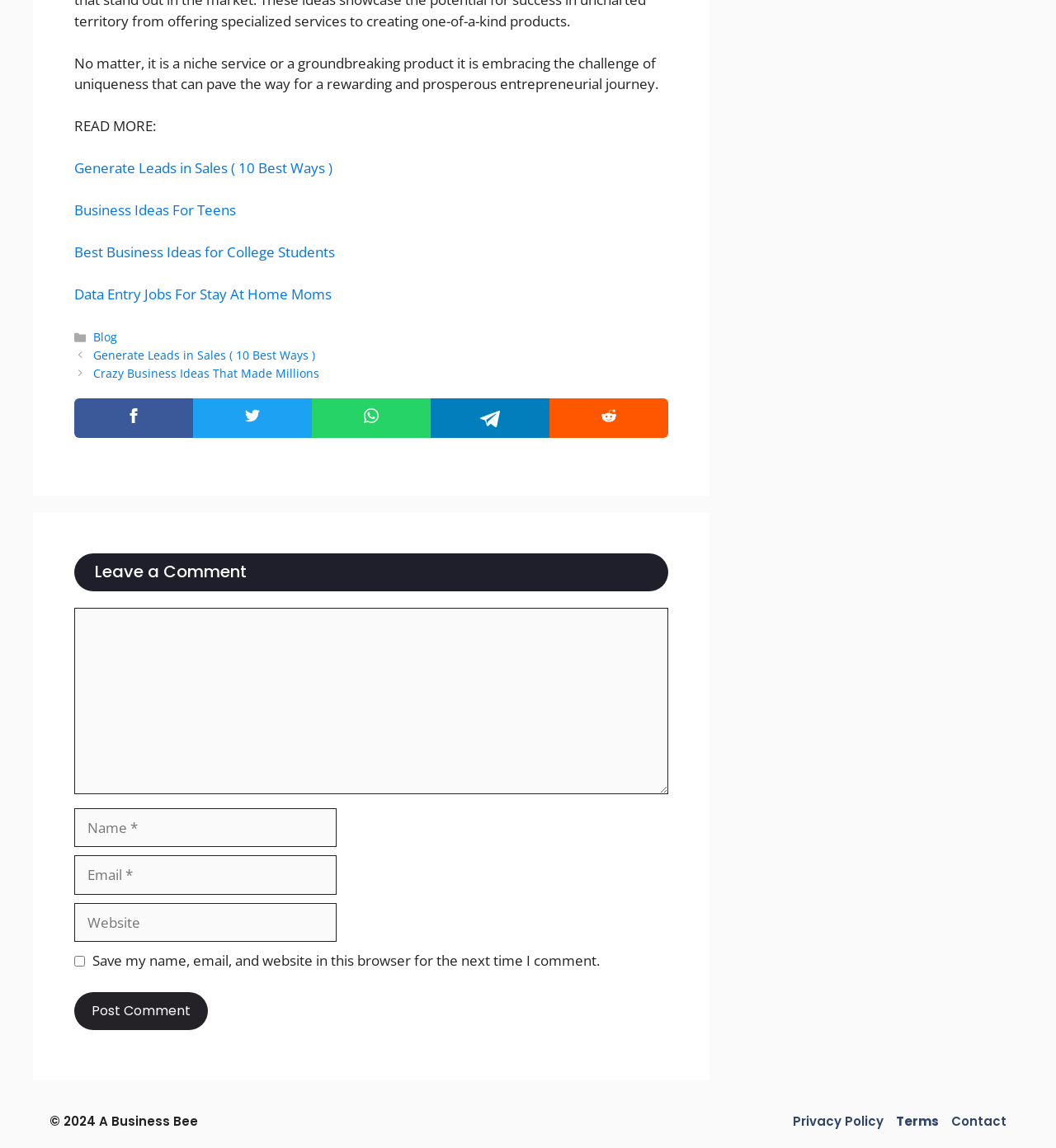What is the name of the website?
Please provide a single word or phrase answer based on the image.

A Business Bee